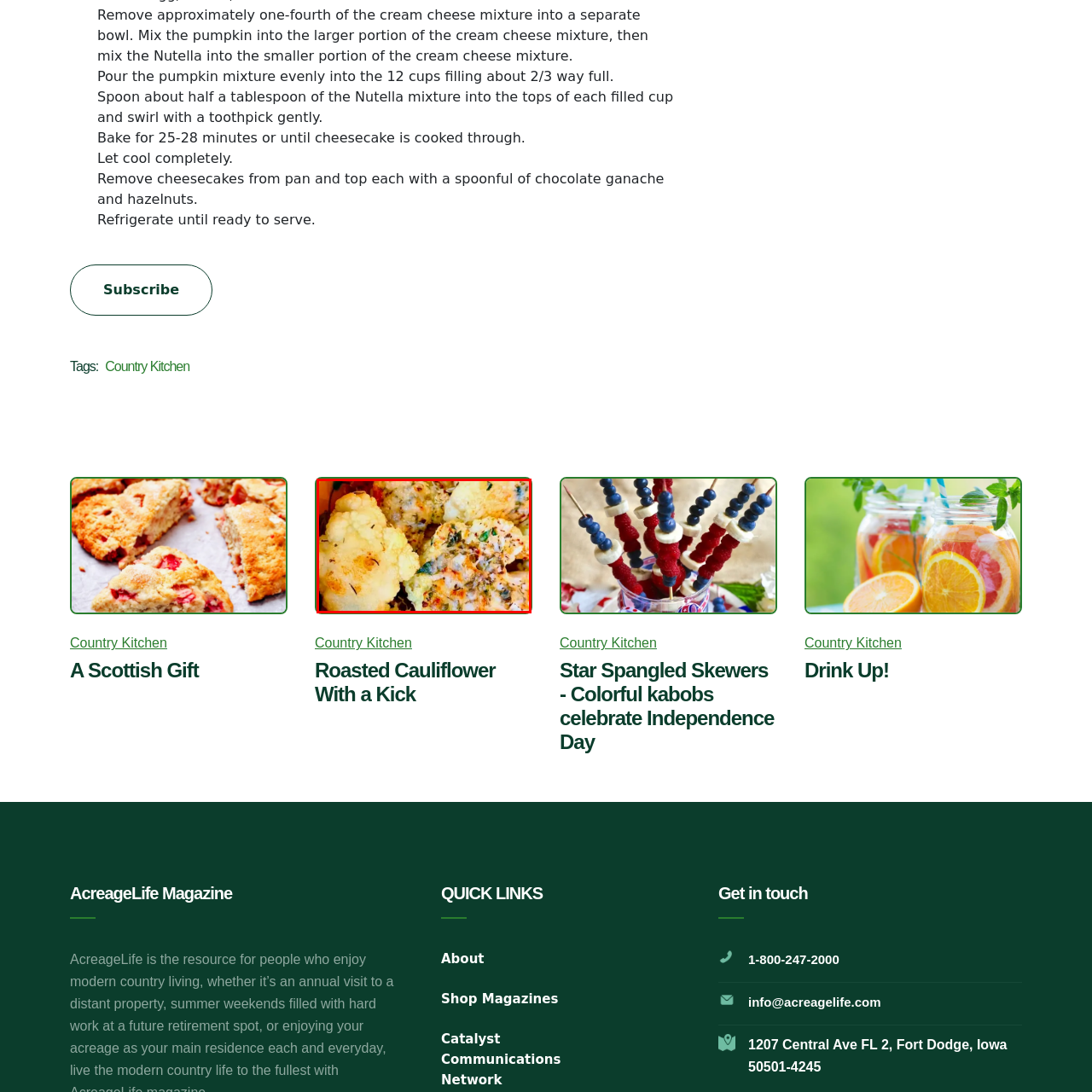What is the purpose of the herbs and spices?
Study the area inside the red bounding box in the image and answer the question in detail.

The herbs and spices are used to add a savory and flavorful profile to the dish, suggesting that they are used to enhance the taste of the roasted cauliflower.